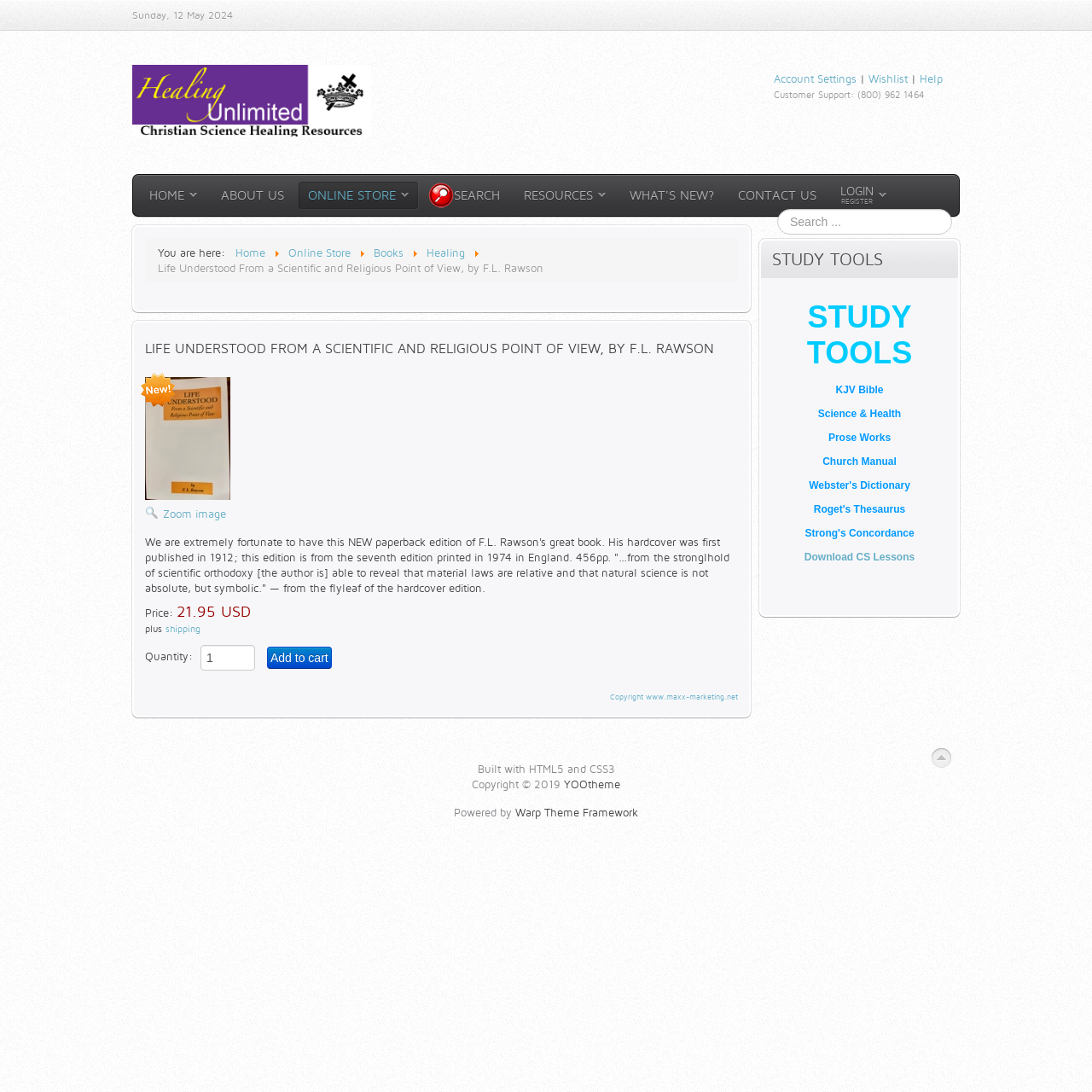Please indicate the bounding box coordinates for the clickable area to complete the following task: "Search for something". The coordinates should be specified as four float numbers between 0 and 1, i.e., [left, top, right, bottom].

[0.712, 0.191, 0.872, 0.215]